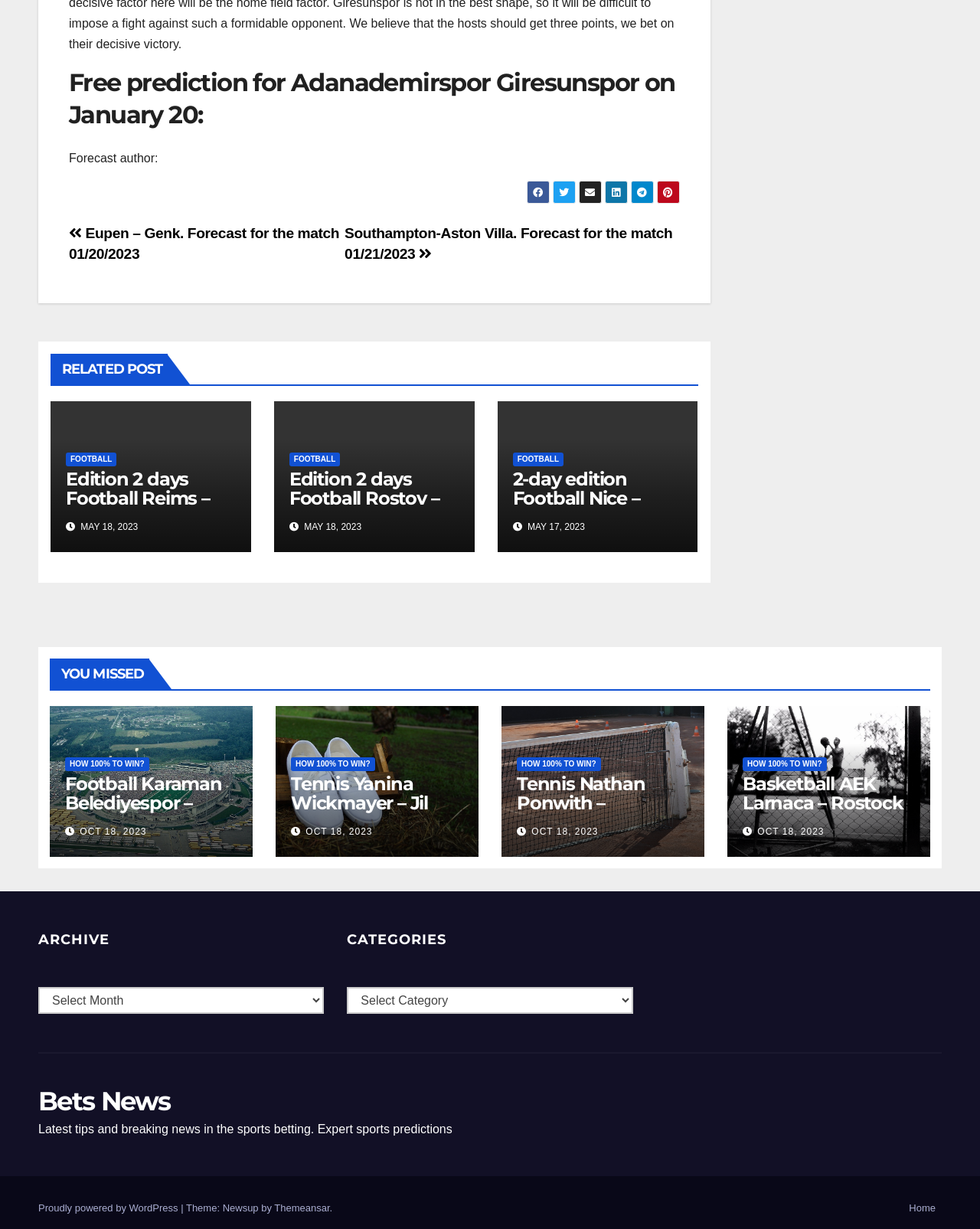Identify the bounding box coordinates of the section that should be clicked to achieve the task described: "Click on the 'Posts' navigation".

[0.07, 0.176, 0.693, 0.222]